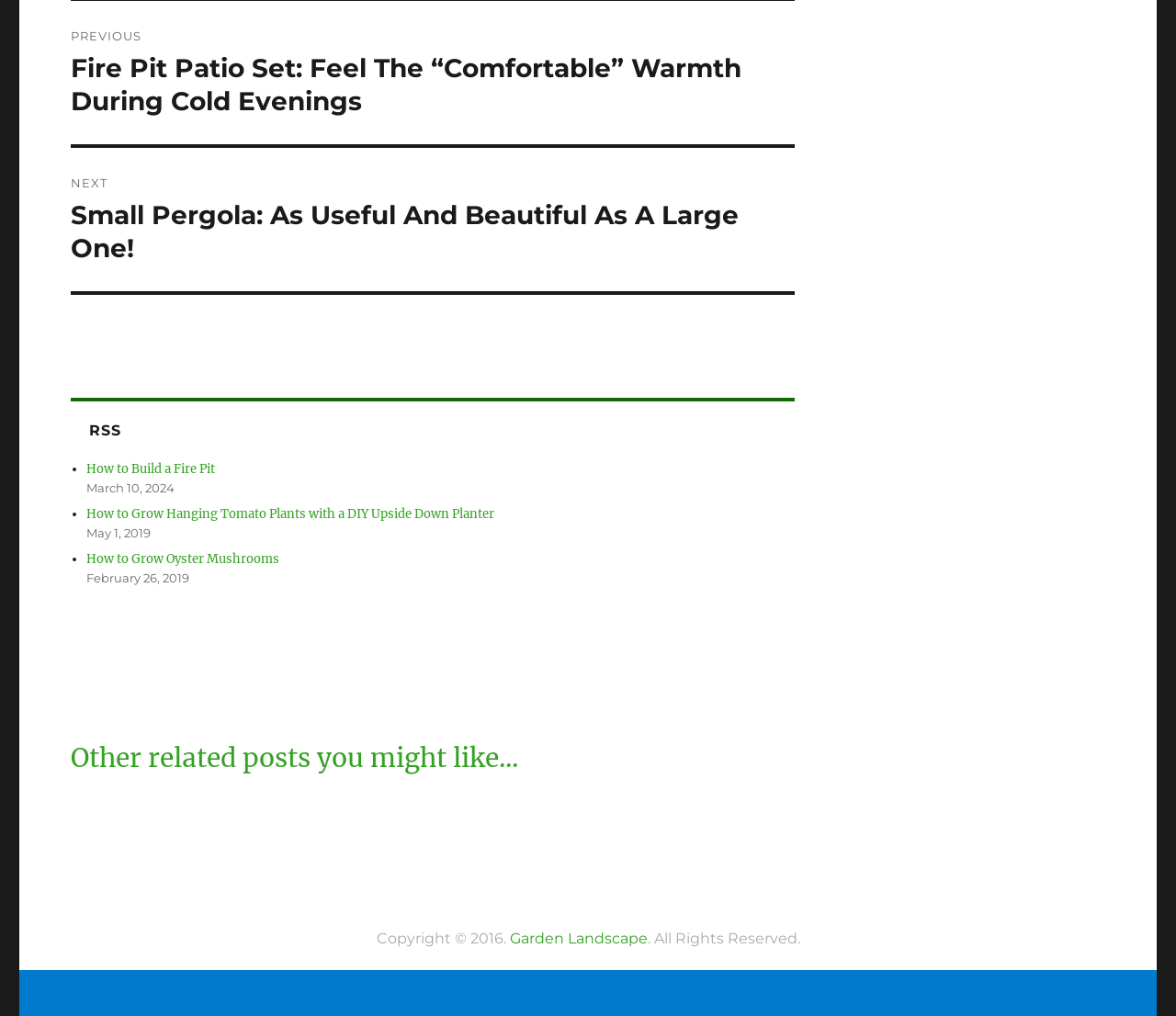What is the text of the link below the copyright information?
Based on the visual, give a brief answer using one word or a short phrase.

Garden Landscape